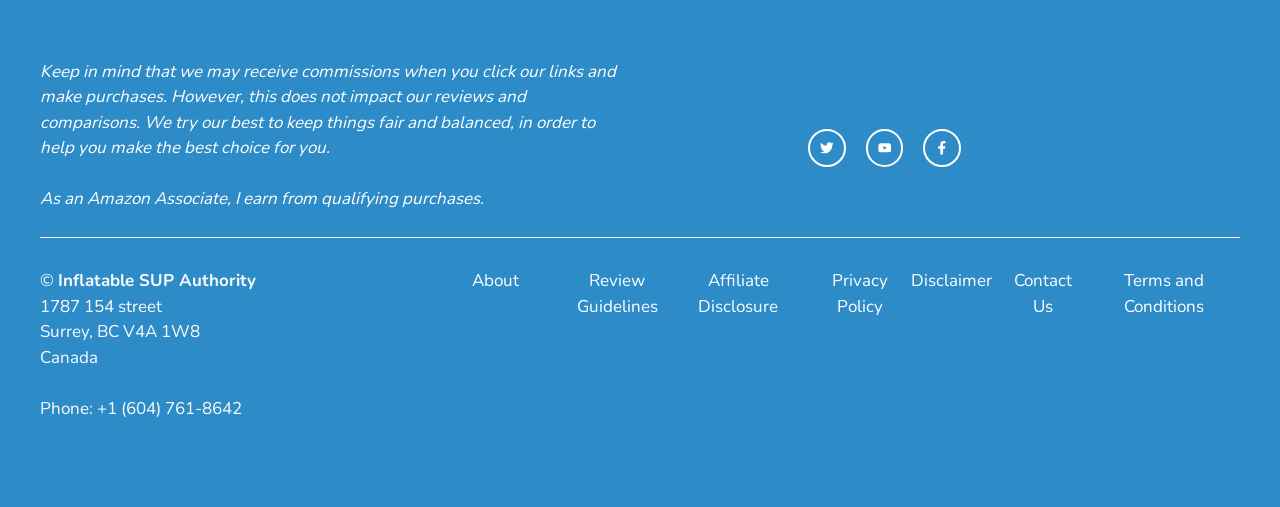Determine the bounding box coordinates of the target area to click to execute the following instruction: "view terms and conditions."

[0.874, 0.529, 0.945, 0.63]